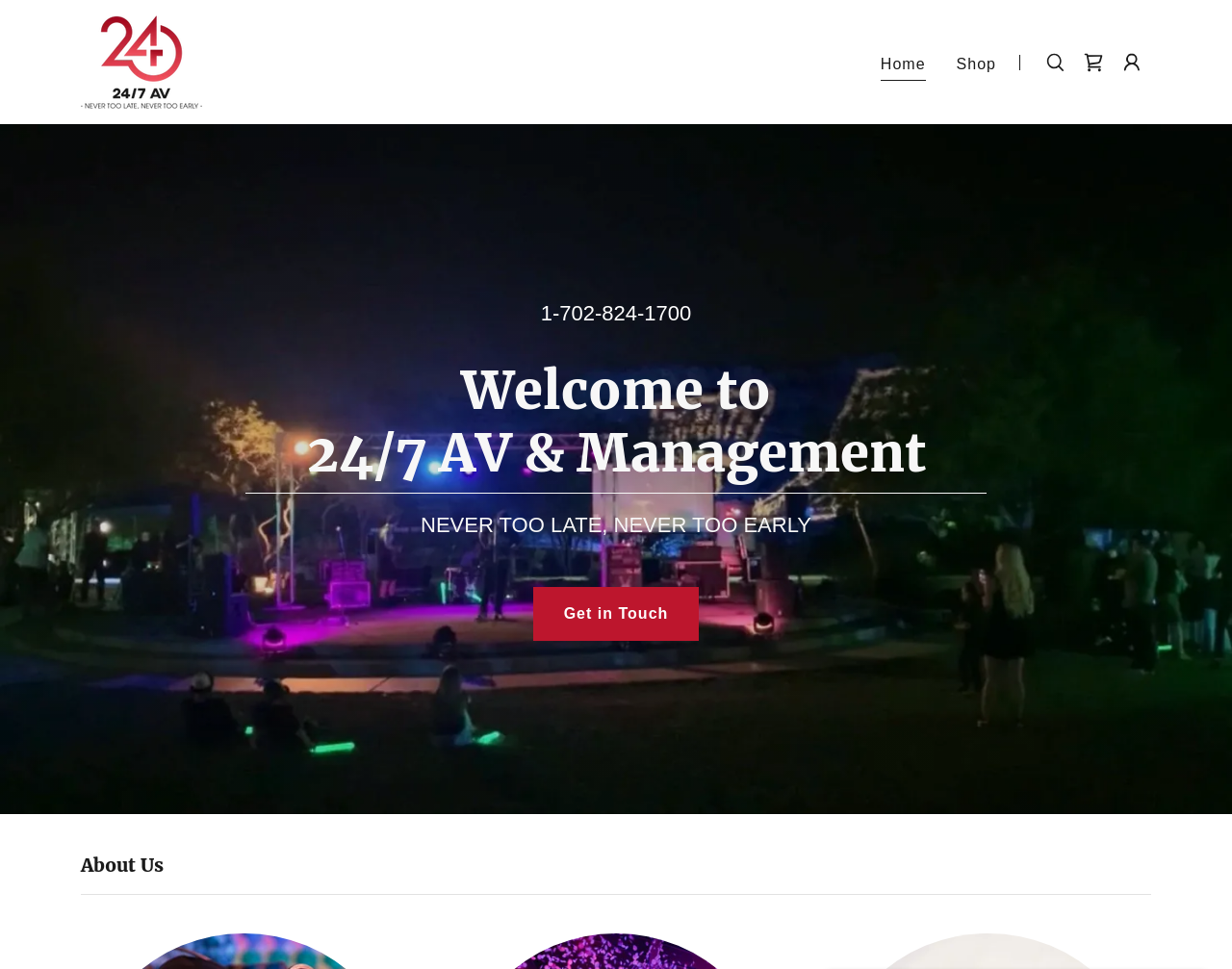What is the company's phone number? Look at the image and give a one-word or short phrase answer.

1-702-824-1700